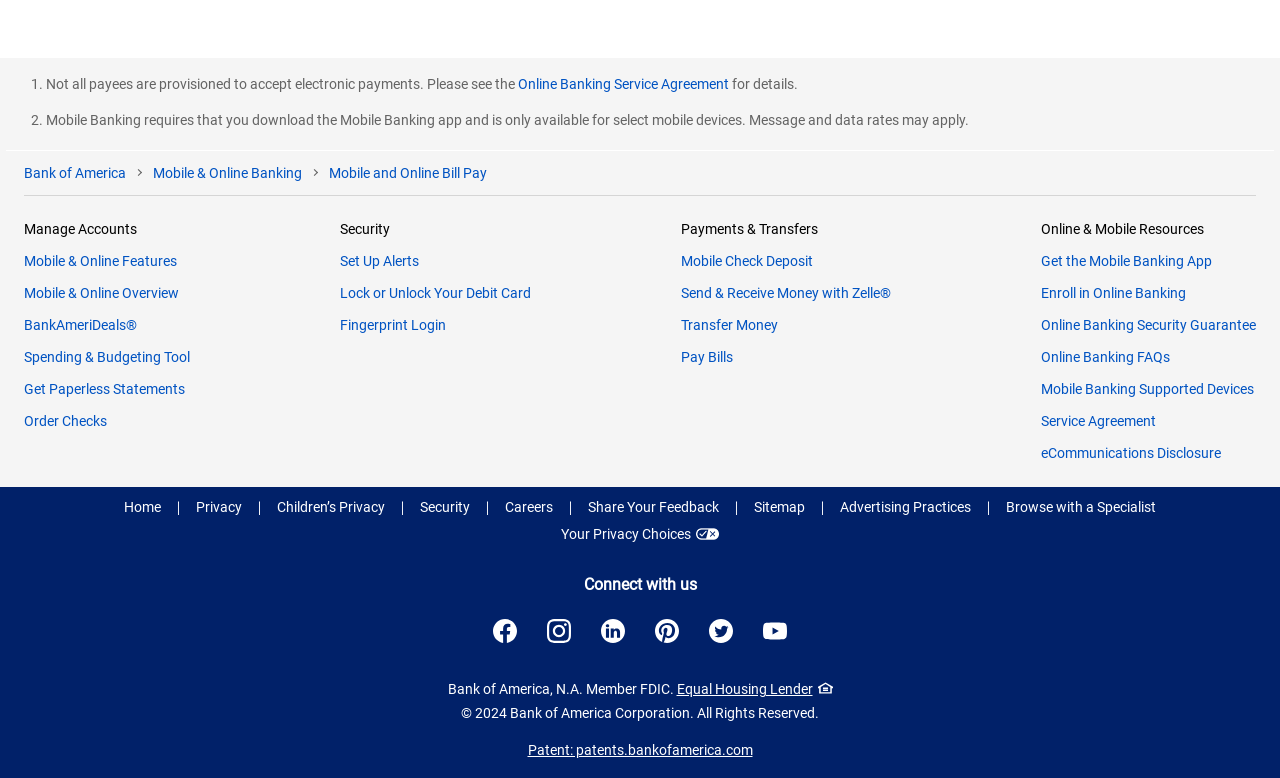Specify the bounding box coordinates of the element's area that should be clicked to execute the given instruction: "Click on Enroll in Online Banking". The coordinates should be four float numbers between 0 and 1, i.e., [left, top, right, bottom].

[0.813, 0.367, 0.927, 0.387]